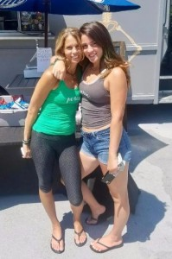Consider the image and give a detailed and elaborate answer to the question: 
What is the woman on the right holding in her hand?

The caption explicitly states that the woman on the right is holding her phone casually in one hand, which suggests that she might be taking a photo or checking something on her phone.